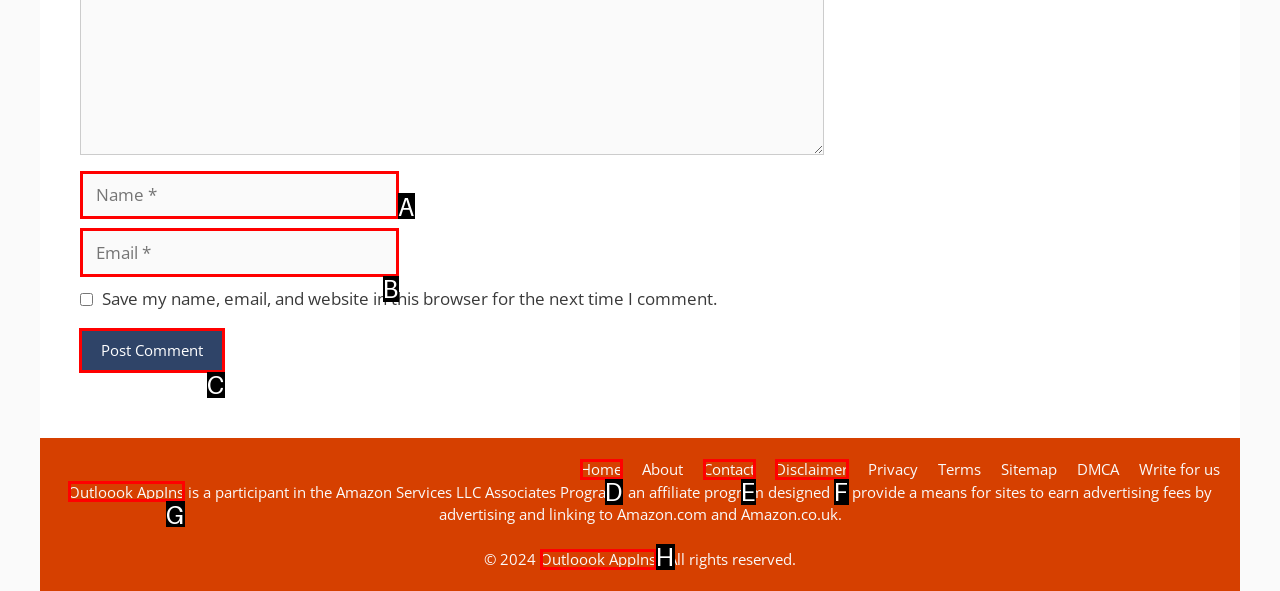Identify the appropriate lettered option to execute the following task: Click the Post Comment button
Respond with the letter of the selected choice.

C